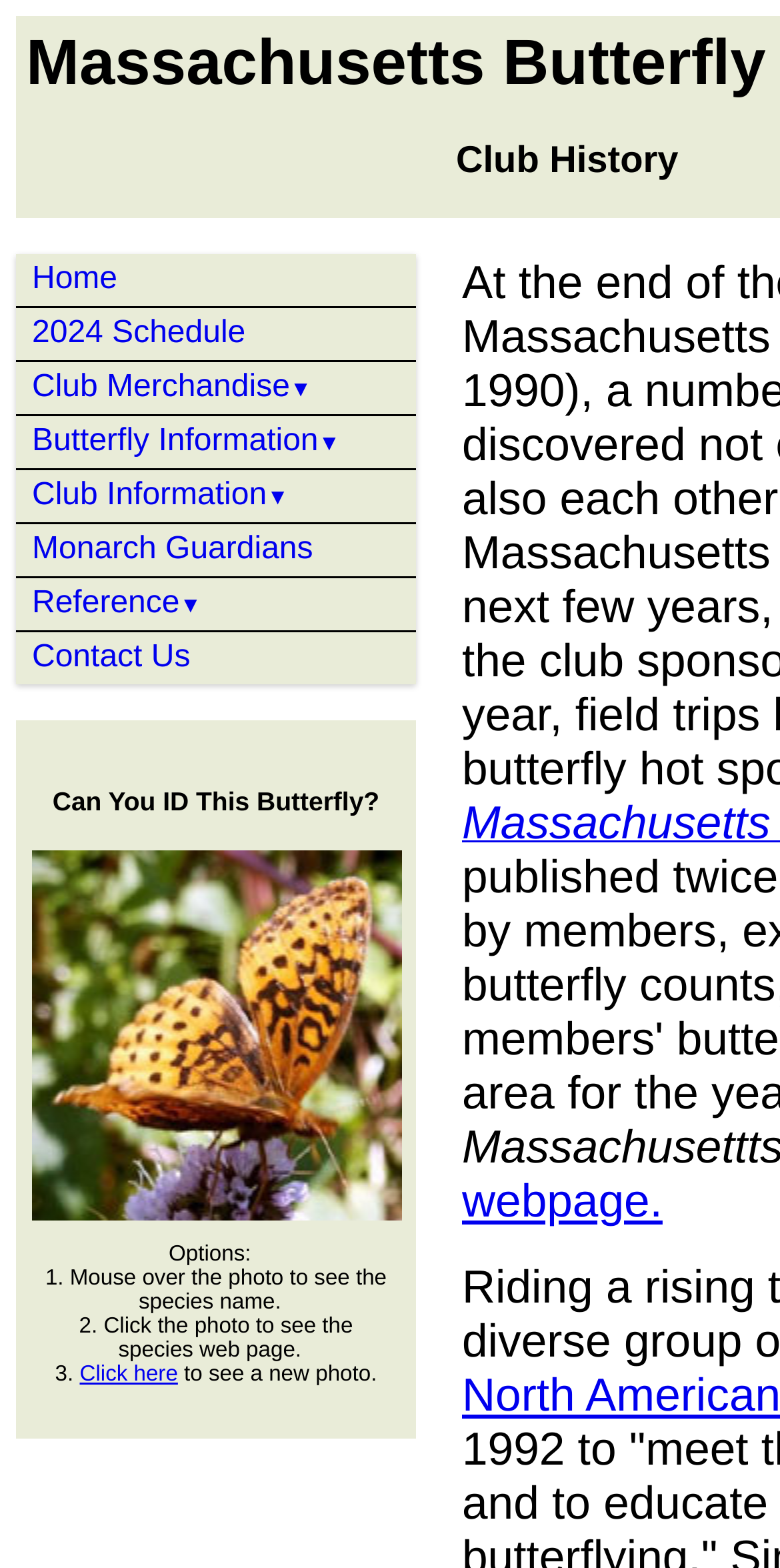Please mark the bounding box coordinates of the area that should be clicked to carry out the instruction: "Learn about Butterfly Conservation".

[0.154, 0.299, 0.656, 0.322]